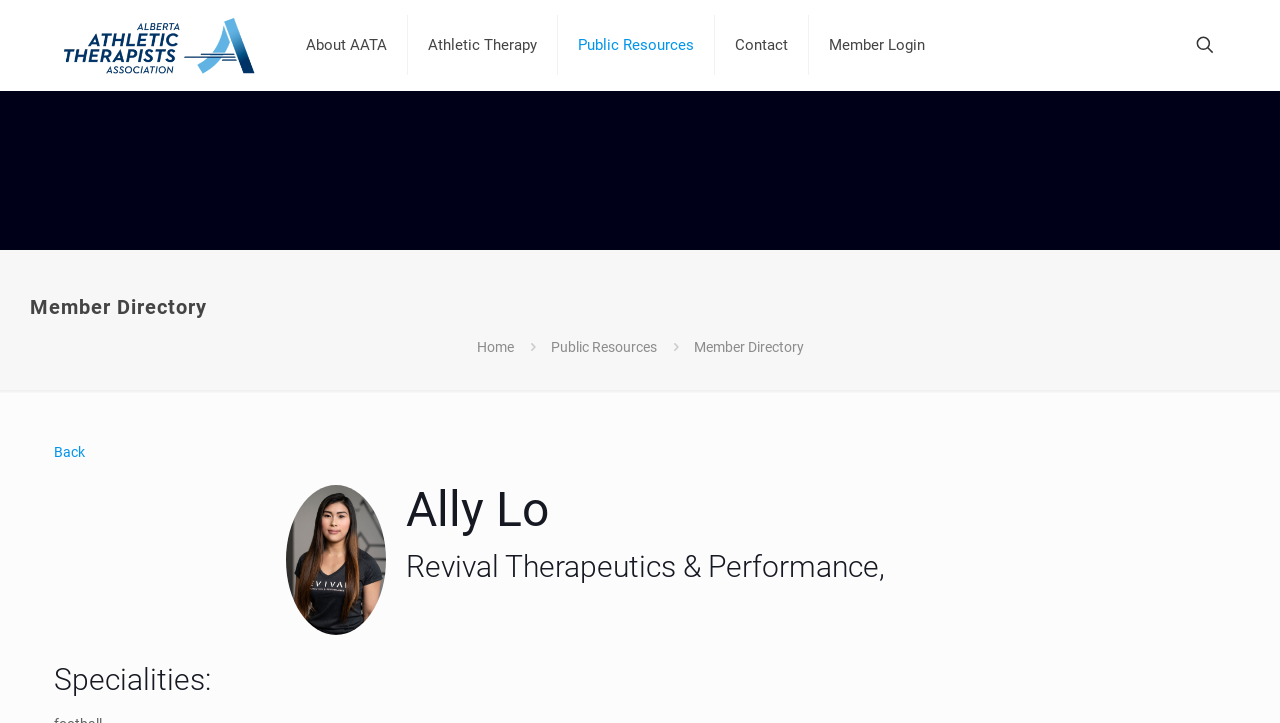Could you find the bounding box coordinates of the clickable area to complete this instruction: "search for a member"?

[0.931, 0.044, 0.952, 0.08]